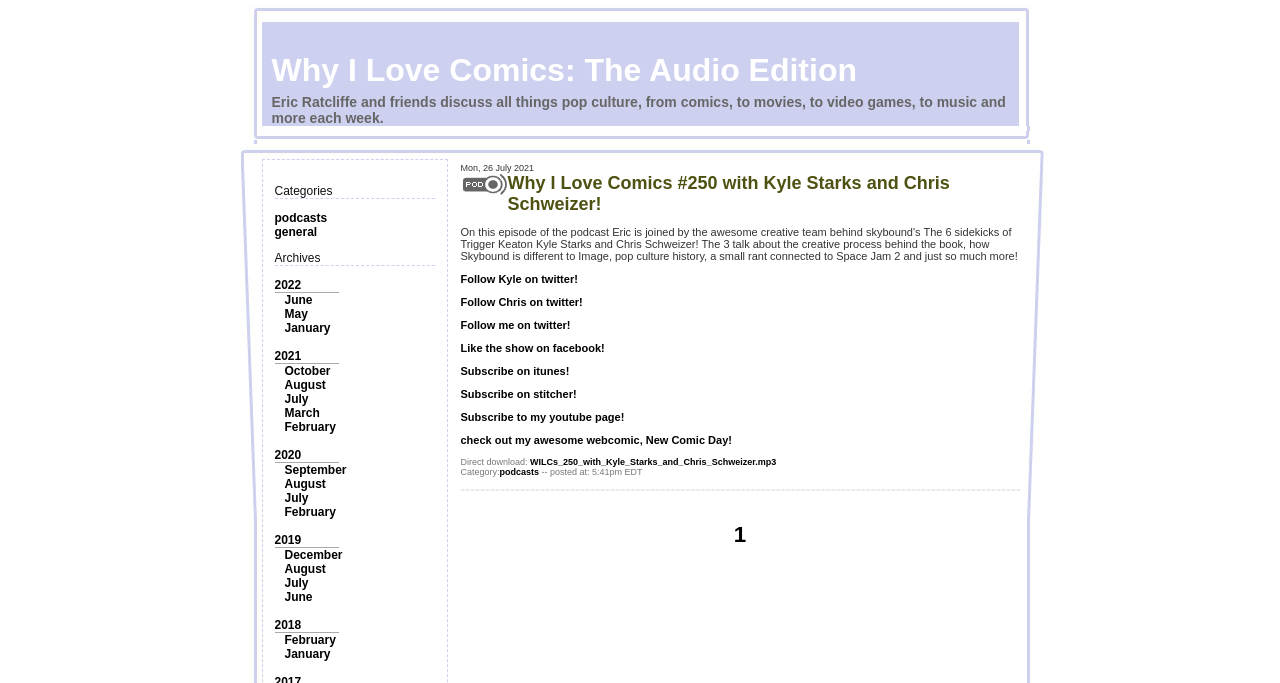What is the title of the latest podcast episode?
Using the image as a reference, deliver a detailed and thorough answer to the question.

The latest podcast episode is listed in the table layout, with the title 'Why I Love Comics #250 with Kyle Starks and Chris Schweizer!' and a description of the episode's content.